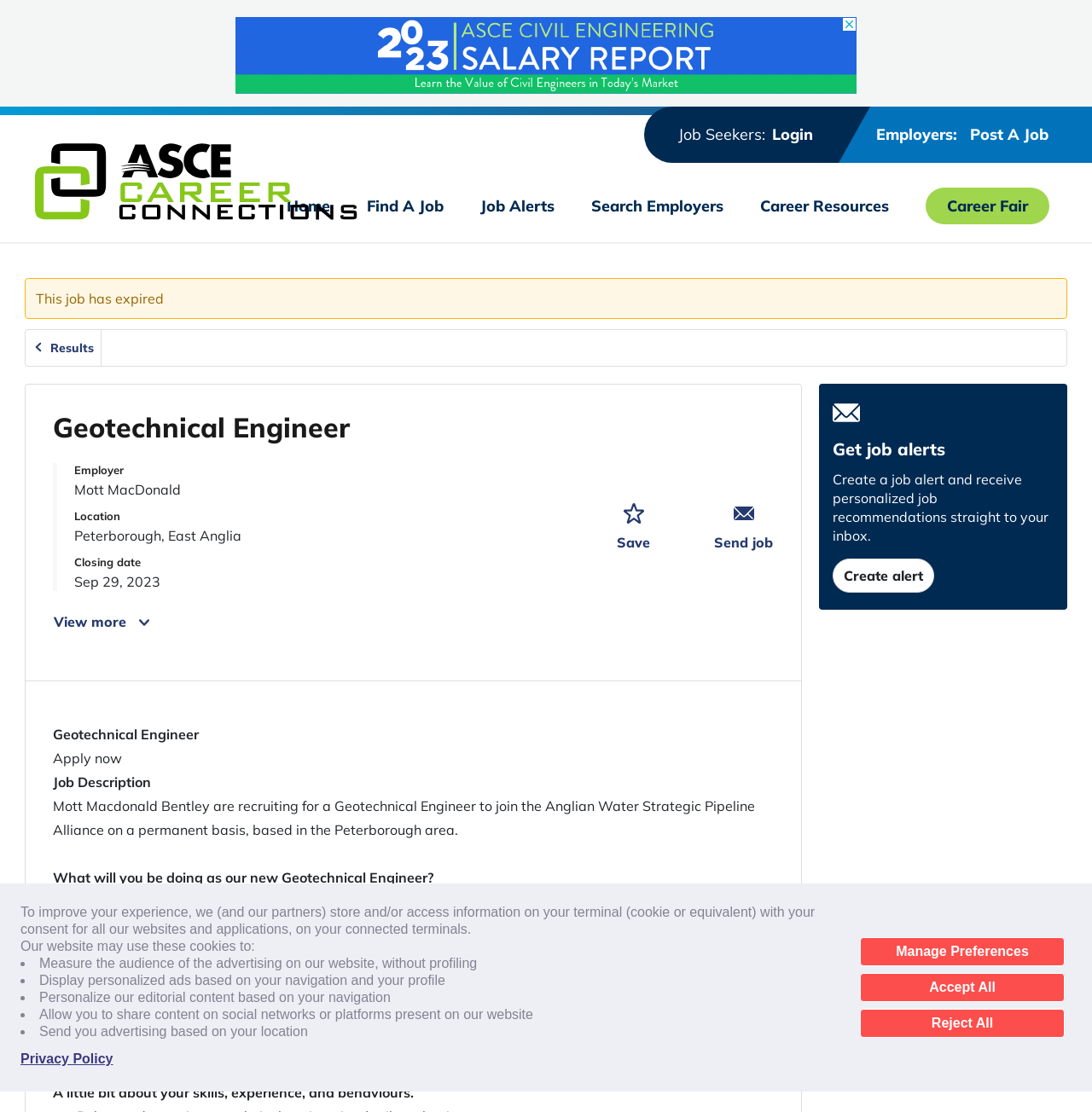Please determine the bounding box coordinates of the element to click in order to execute the following instruction: "Click the 'Send job' link". The coordinates should be four float numbers between 0 and 1, specified as [left, top, right, bottom].

[0.653, 0.441, 0.709, 0.506]